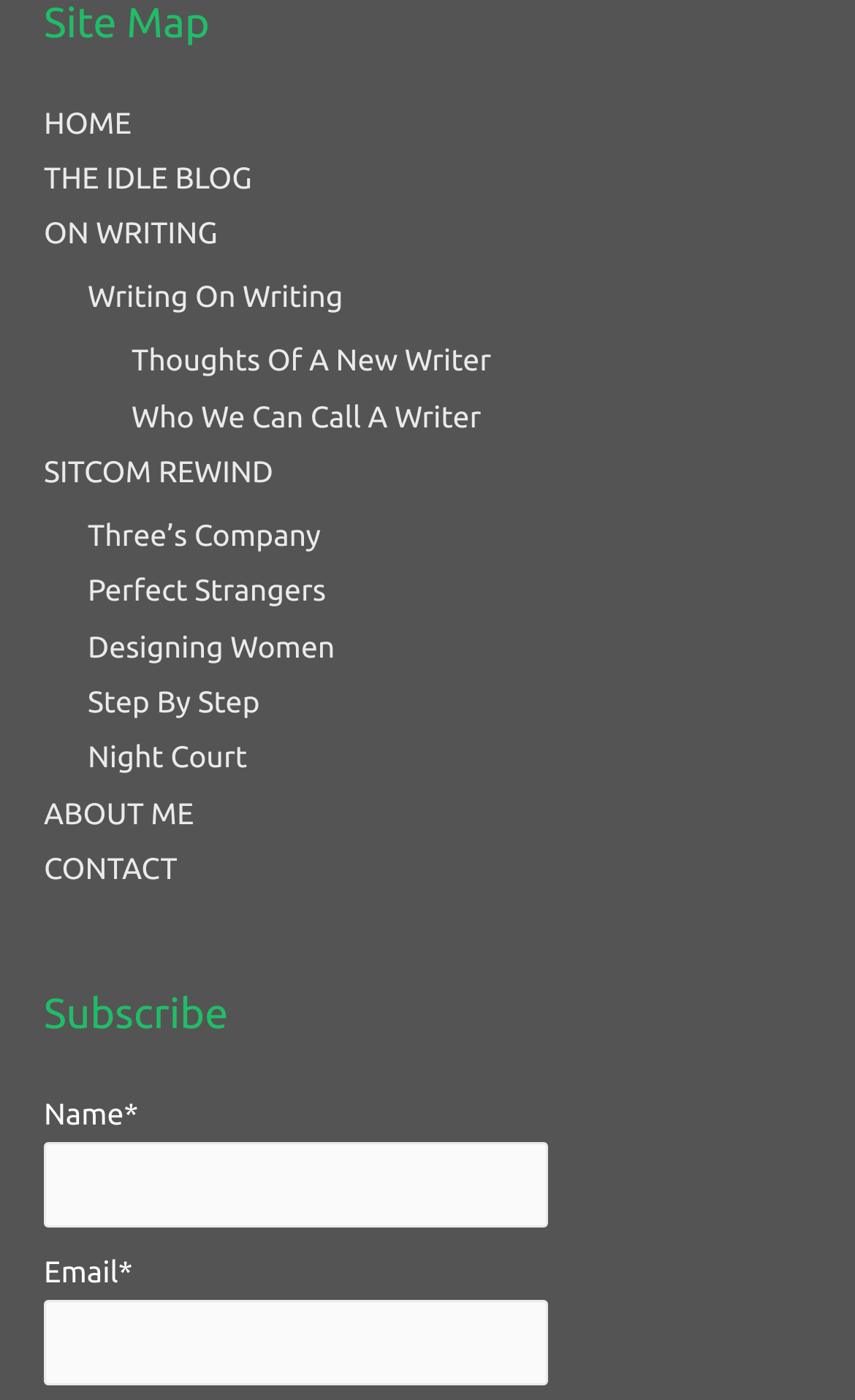Determine the bounding box coordinates for the area that should be clicked to carry out the following instruction: "Click on the ABOUT ME link".

[0.051, 0.568, 0.227, 0.593]